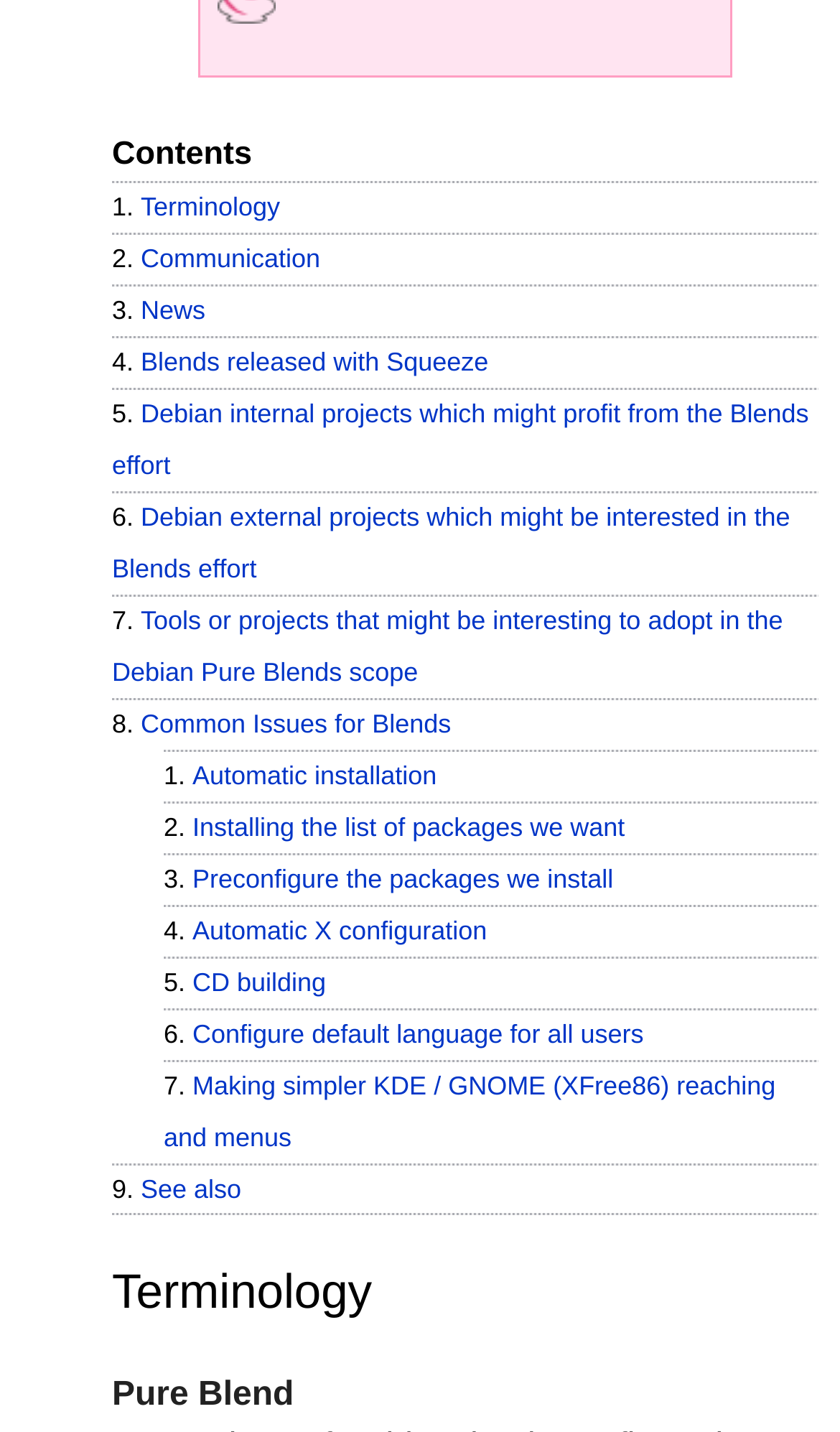Determine the bounding box for the described HTML element: "Common Issues for Blends". Ensure the coordinates are four float numbers between 0 and 1 in the format [left, top, right, bottom].

[0.168, 0.495, 0.537, 0.516]